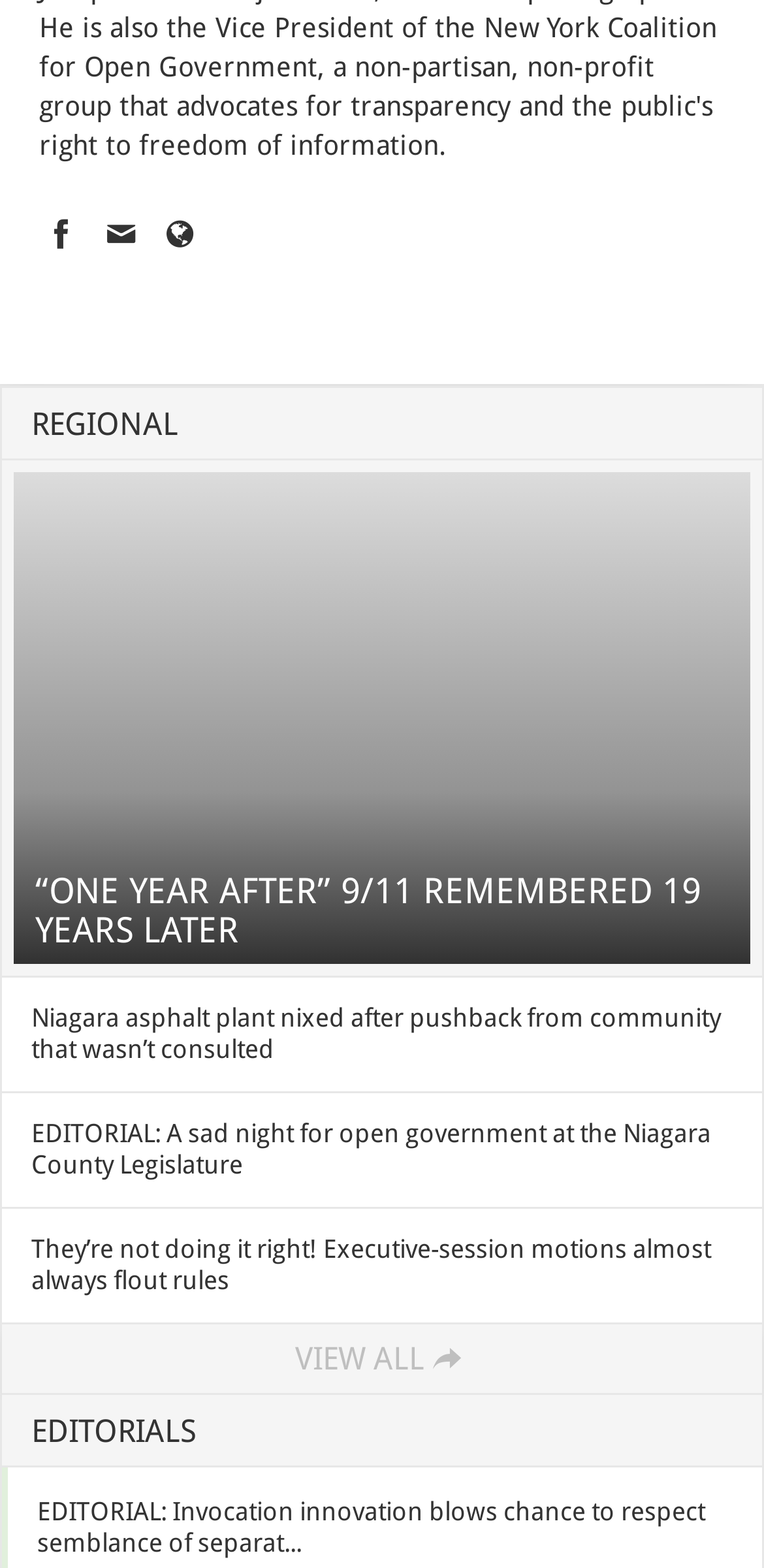Locate and provide the bounding box coordinates for the HTML element that matches this description: "title="Find me on Facebook"".

[0.051, 0.137, 0.129, 0.166]